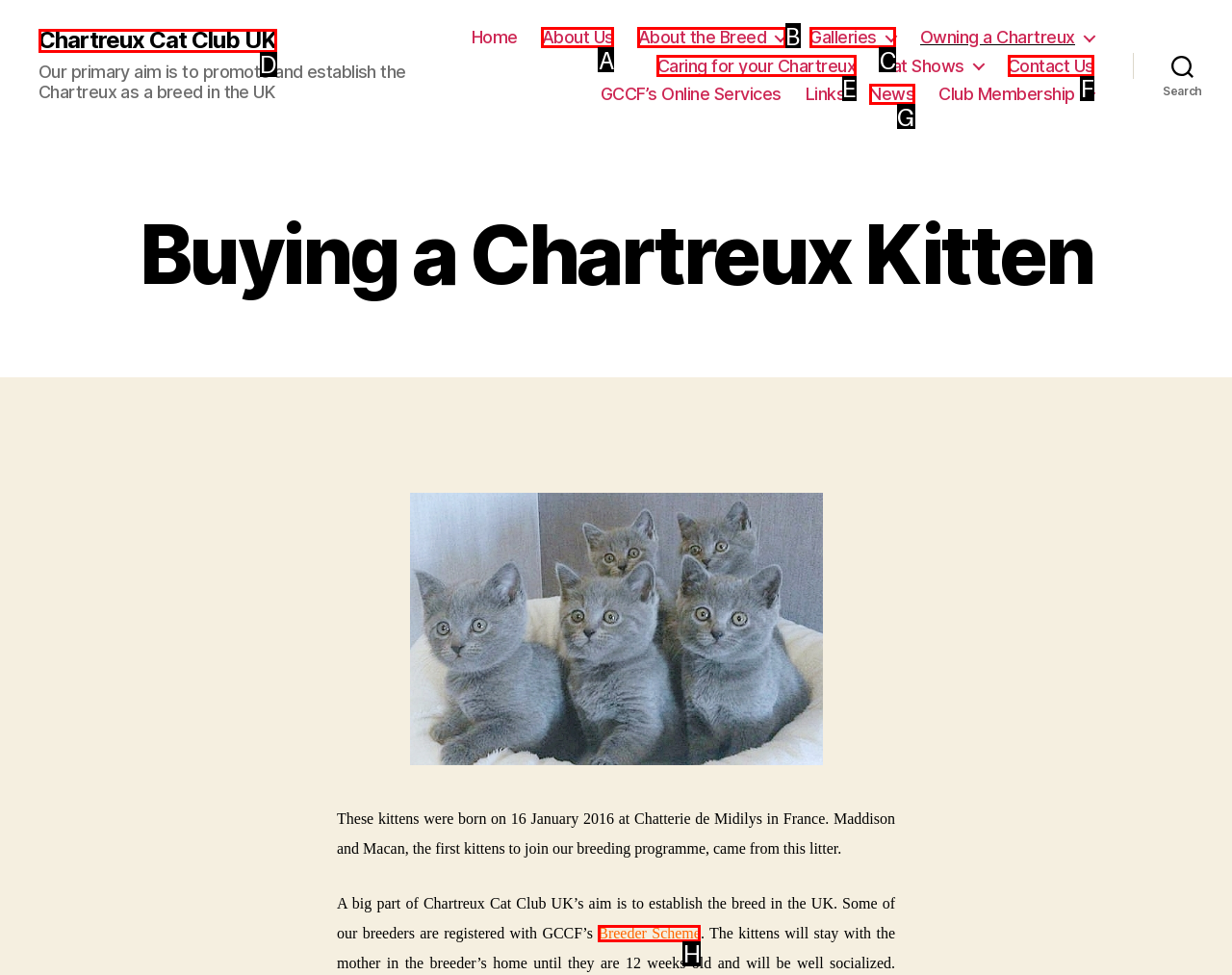Determine the correct UI element to click for this instruction: Contact the club. Respond with the letter of the chosen element.

F